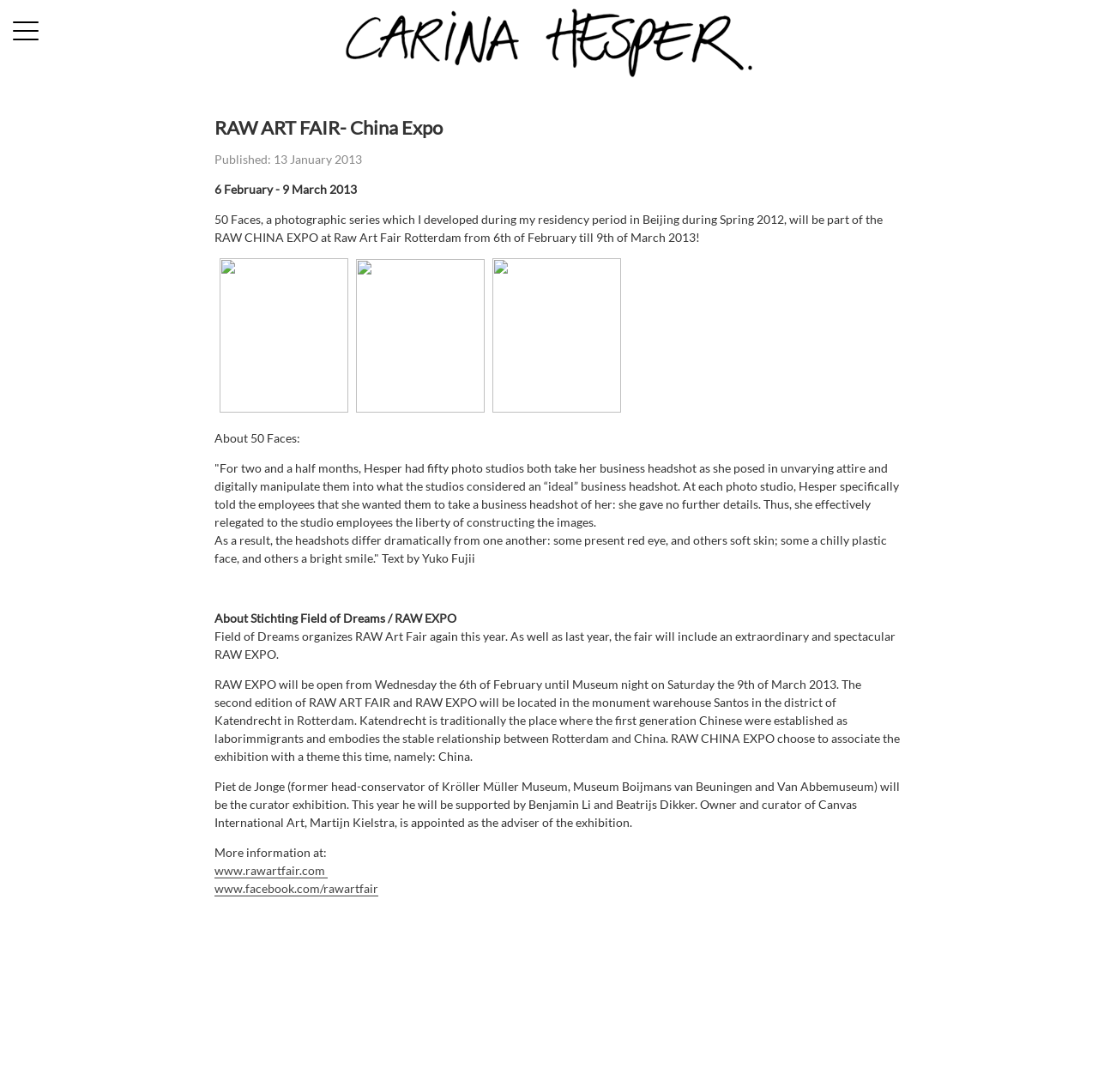Ascertain the bounding box coordinates for the UI element detailed here: "www.facebook.com/rawartfair". The coordinates should be provided as [left, top, right, bottom] with each value being a float between 0 and 1.

[0.195, 0.807, 0.345, 0.821]